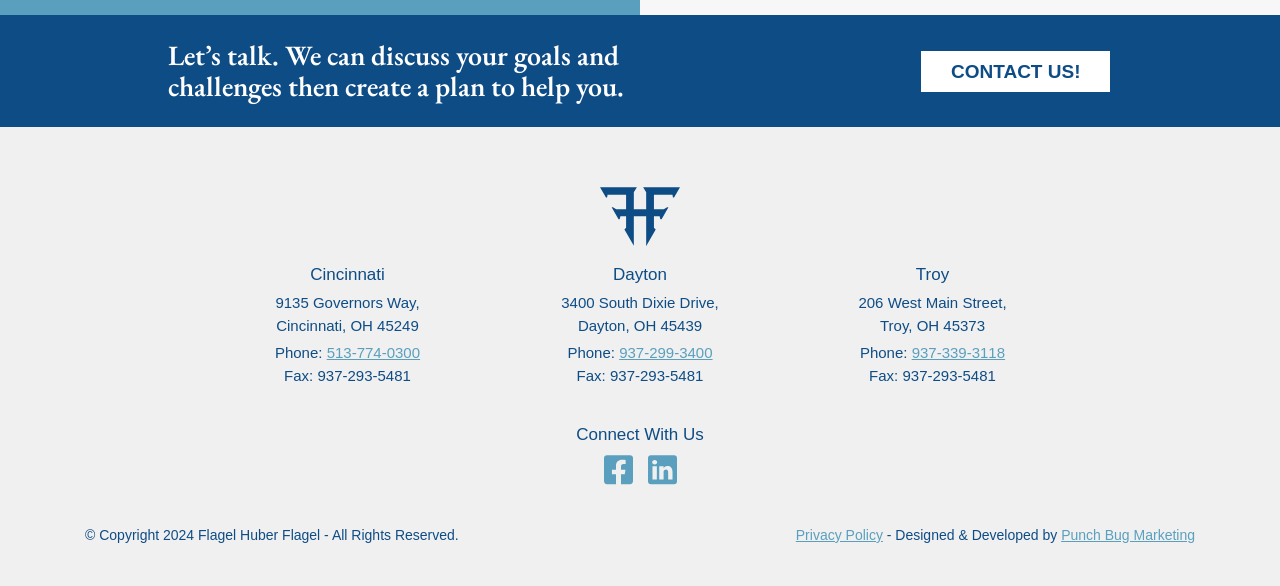How many offices does the company have?
Provide a thorough and detailed answer to the question.

The company has three offices, located in Cincinnati, Dayton, and Troy, as indicated by the separate sections for each location on the webpage.